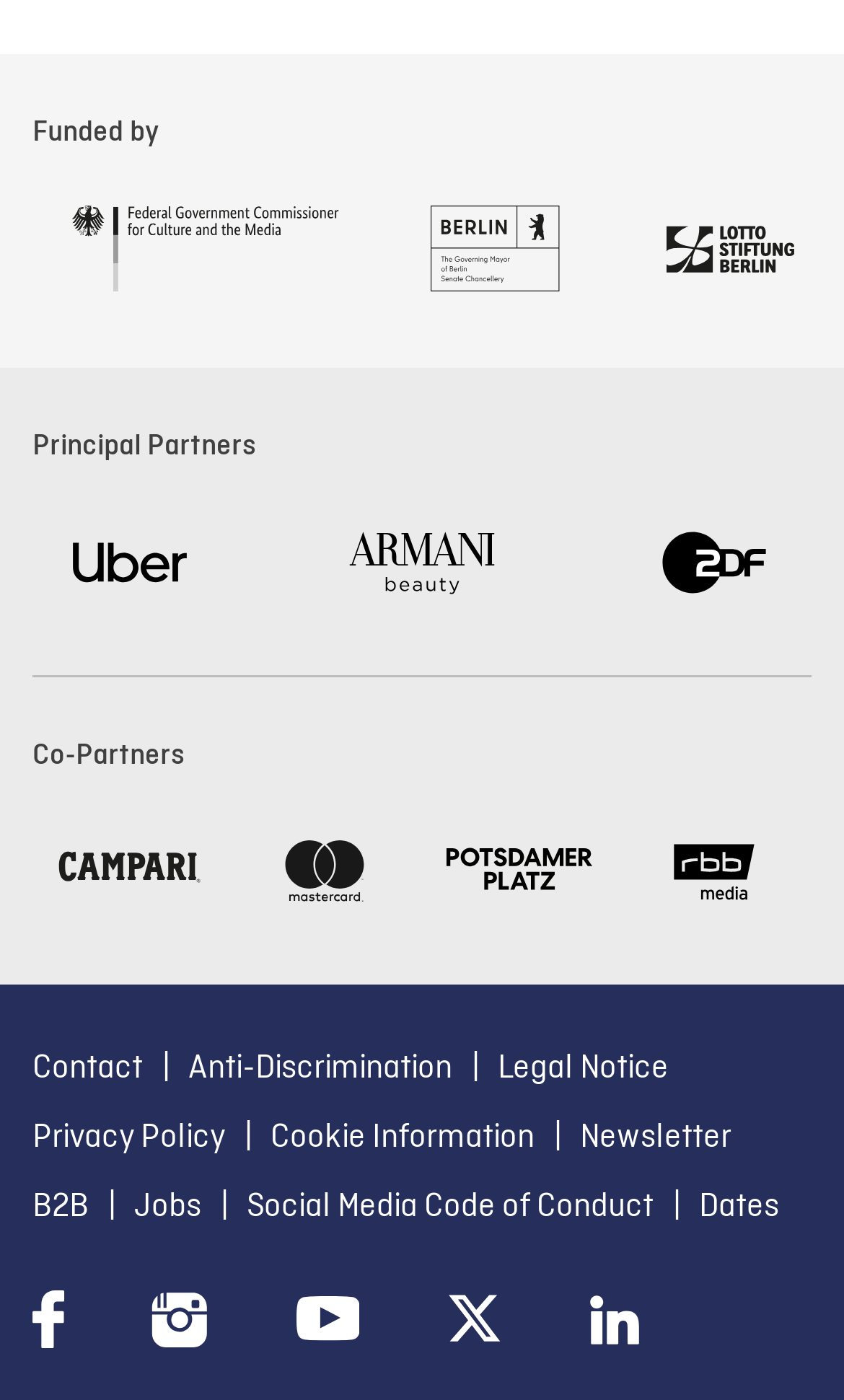Identify the bounding box coordinates of the region that should be clicked to execute the following instruction: "Visit Uber".

[0.038, 0.355, 0.269, 0.448]